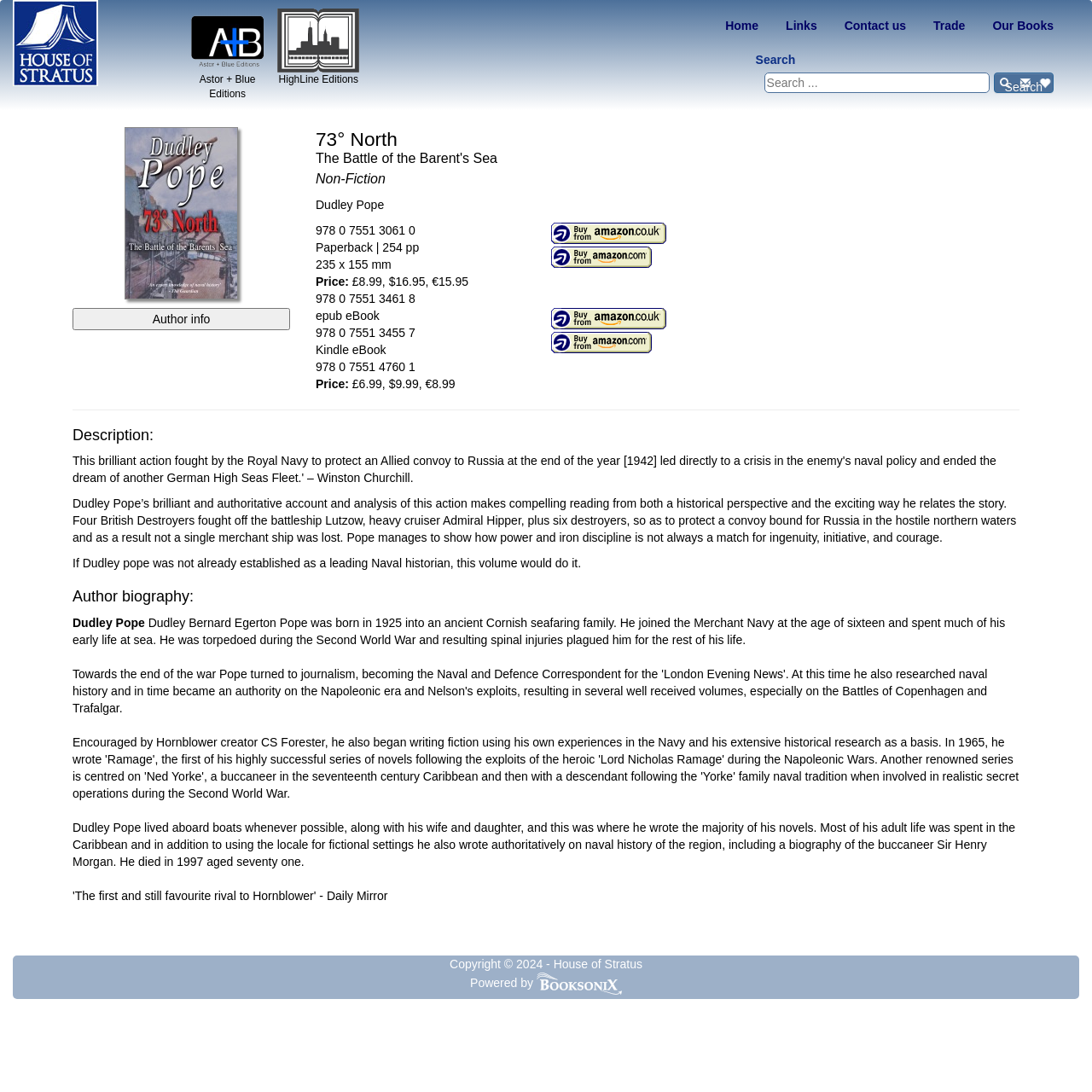Pinpoint the bounding box coordinates of the element to be clicked to execute the instruction: "Search for a book".

[0.7, 0.066, 0.906, 0.085]